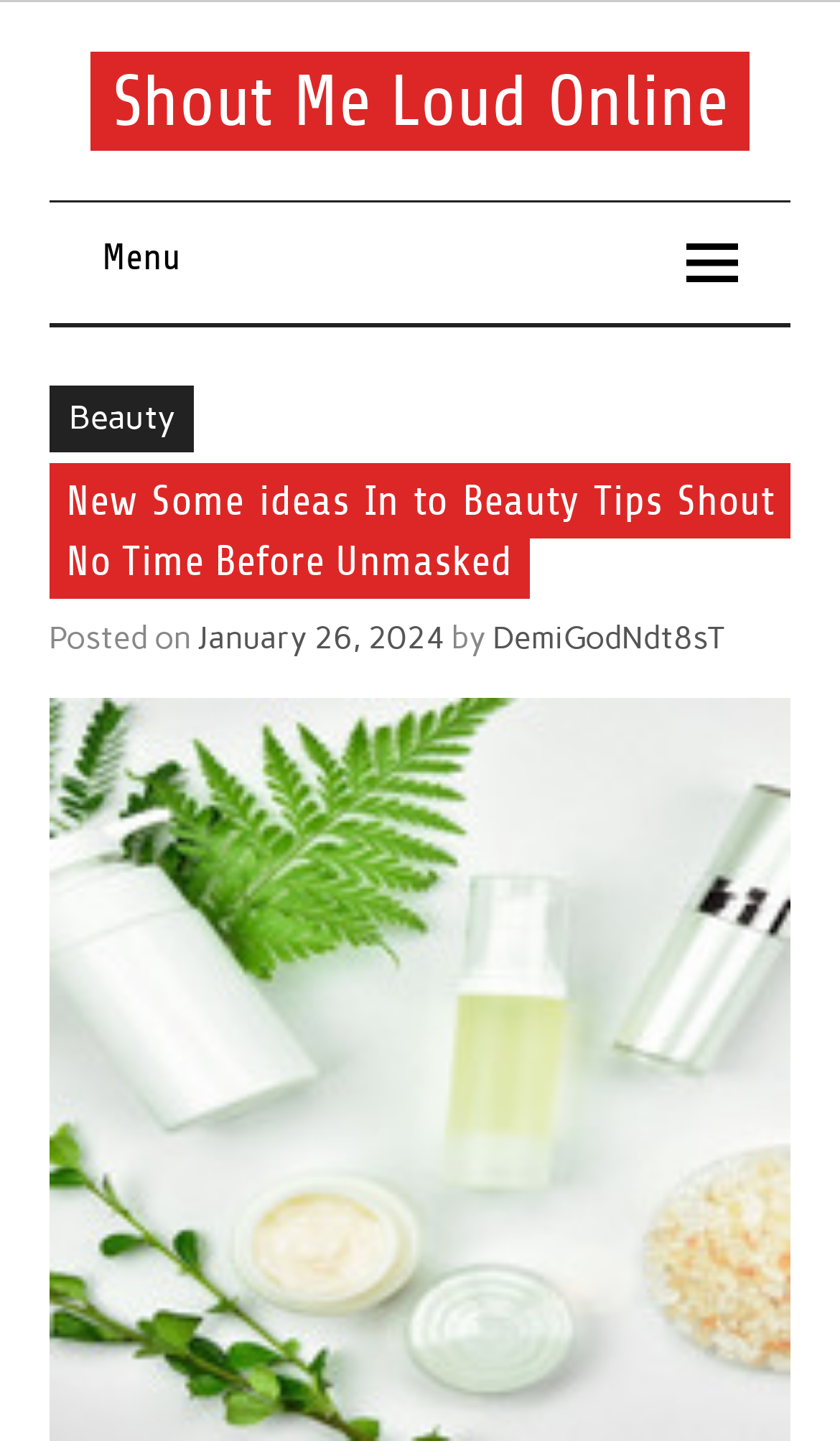Locate the bounding box of the user interface element based on this description: "Shout Me Loud Online".

[0.133, 0.043, 0.867, 0.097]